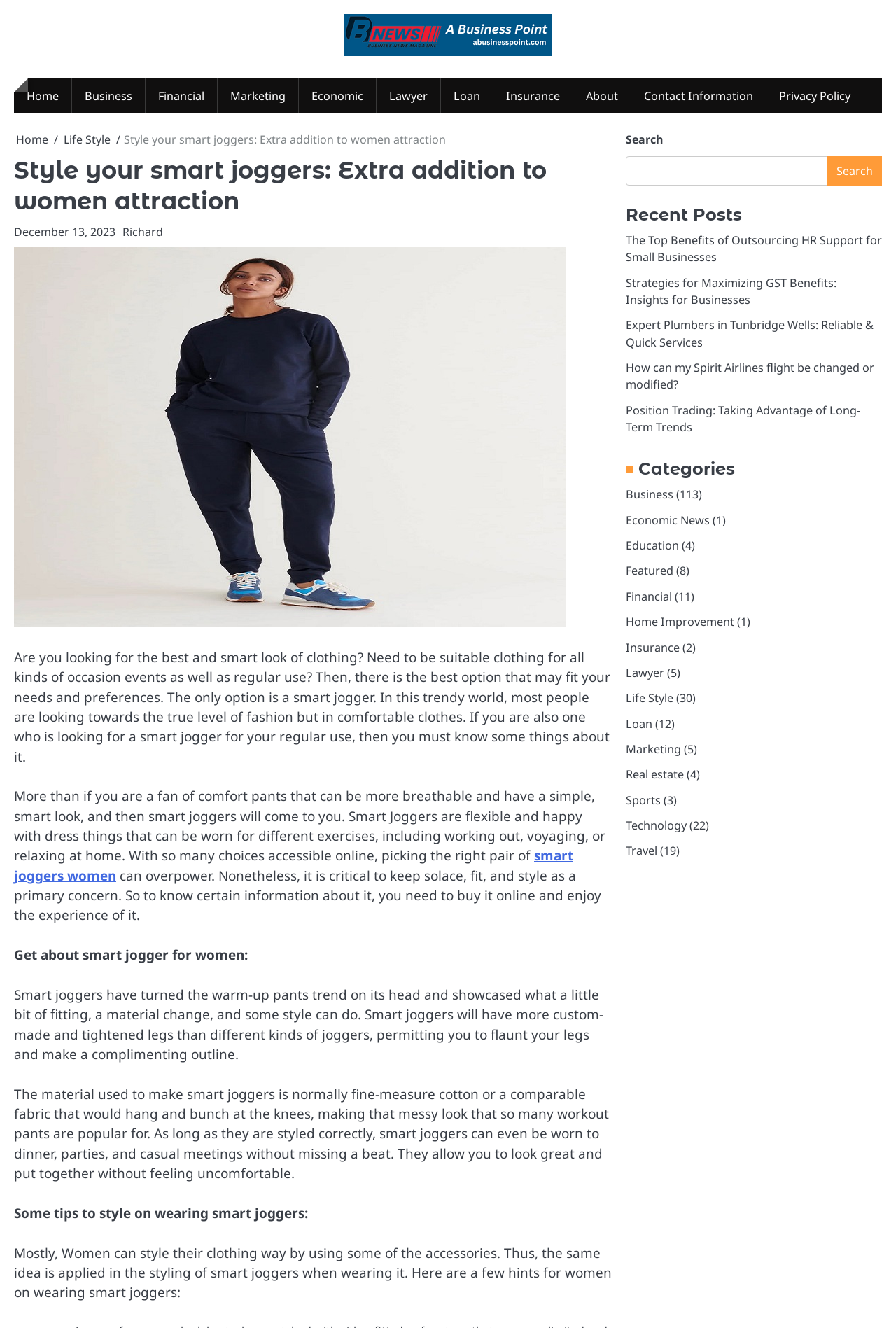Ascertain the bounding box coordinates for the UI element detailed here: "Search". The coordinates should be provided as [left, top, right, bottom] with each value being a float between 0 and 1.

[0.923, 0.118, 0.984, 0.14]